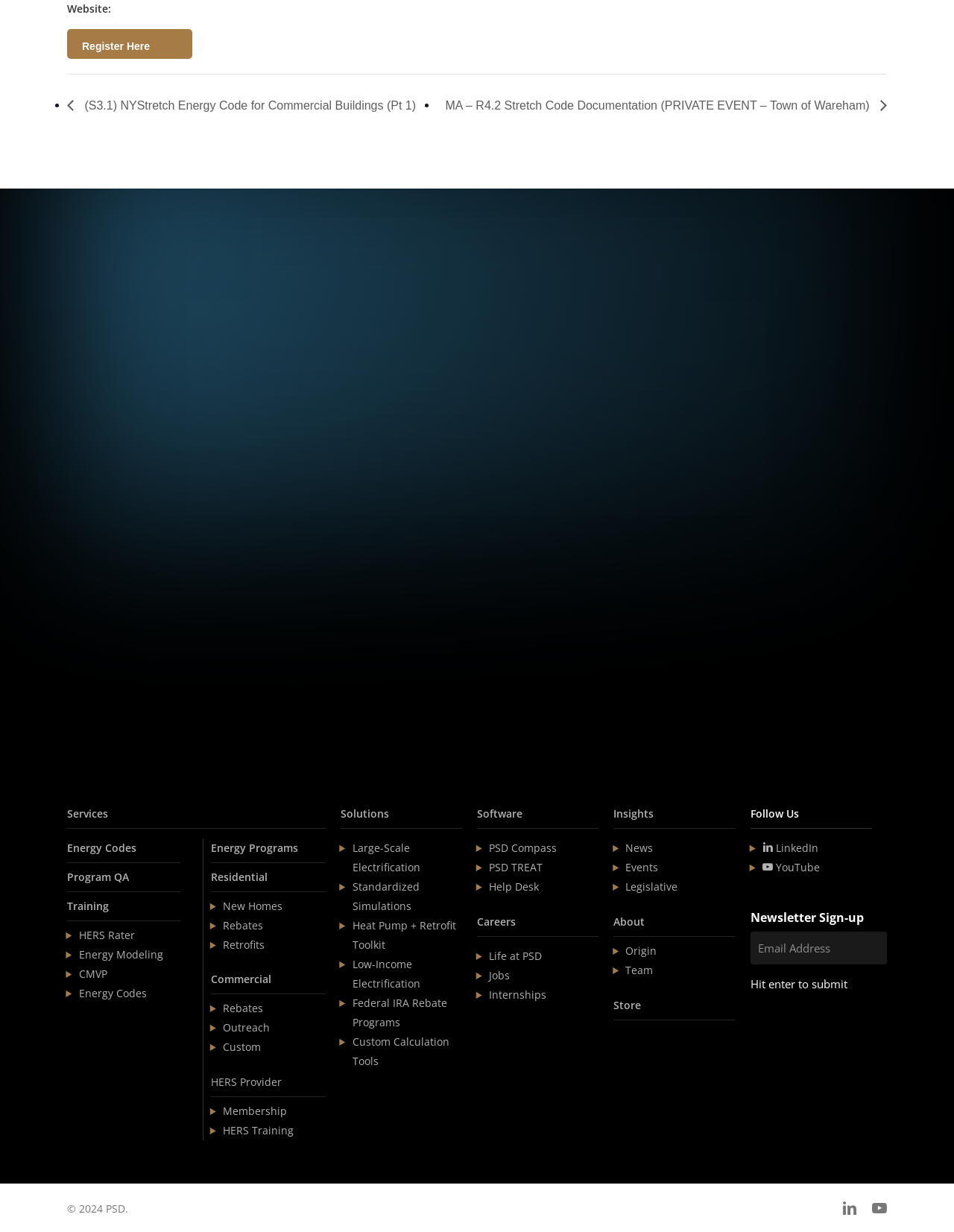Determine the bounding box coordinates of the clickable element to achieve the following action: 'Search the website'. Provide the coordinates as four float values between 0 and 1, formatted as [left, top, right, bottom].

[0.647, 0.591, 0.94, 0.62]